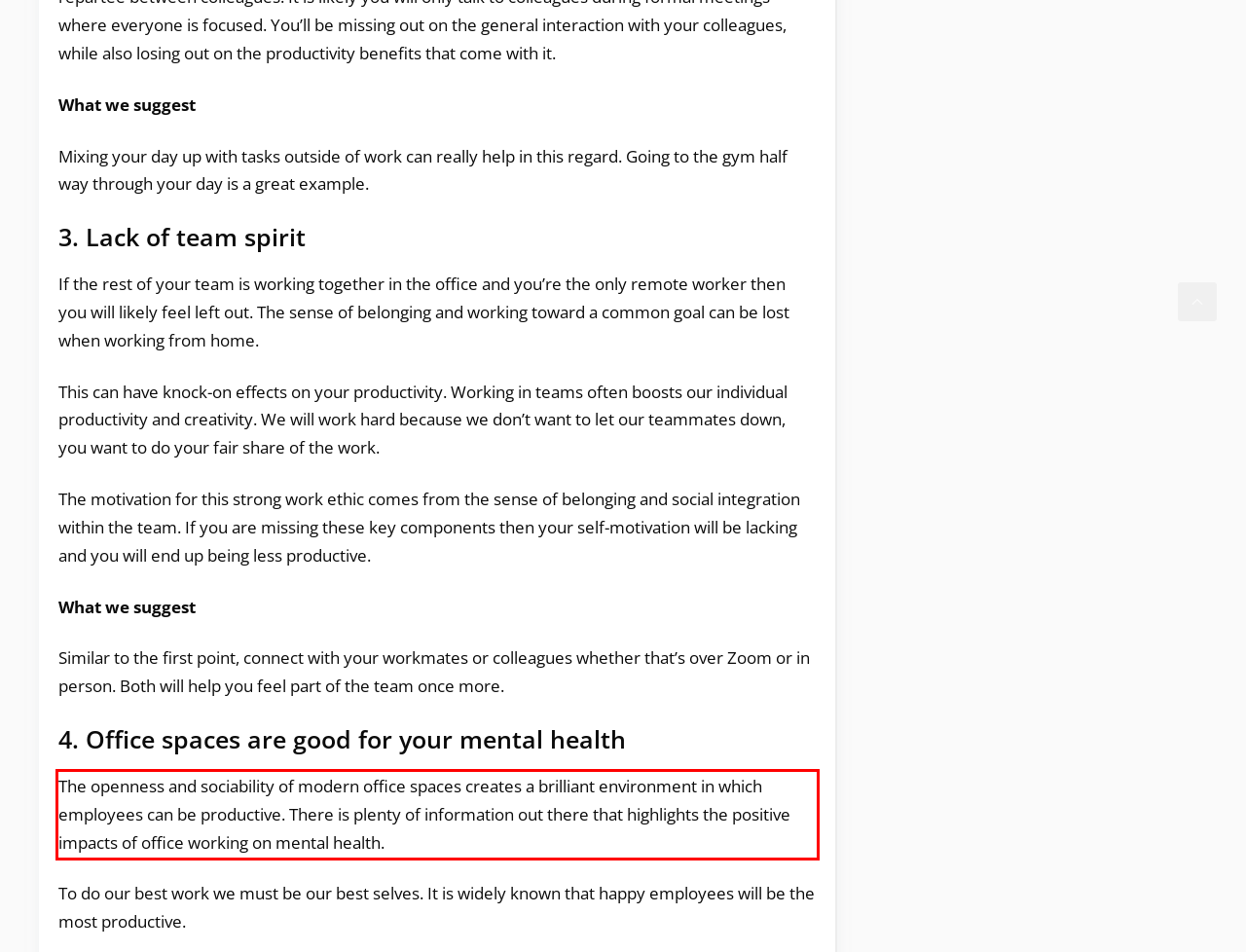You are provided with a screenshot of a webpage that includes a red bounding box. Extract and generate the text content found within the red bounding box.

The openness and sociability of modern office spaces creates a brilliant environment in which employees can be productive. There is plenty of information out there that highlights the positive impacts of office working on mental health.